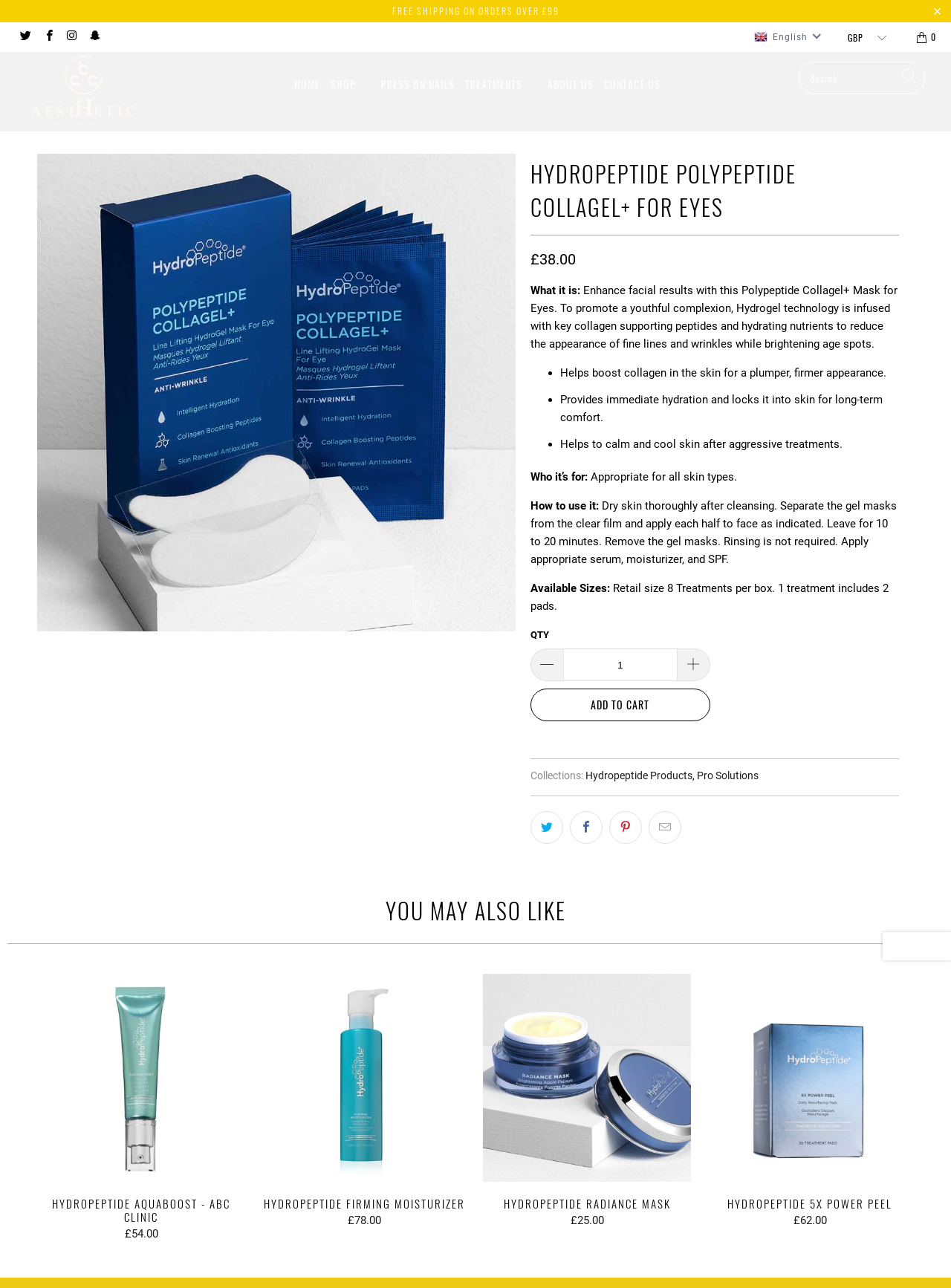Determine the bounding box coordinates of the target area to click to execute the following instruction: "Search for products."

[0.84, 0.048, 0.973, 0.073]